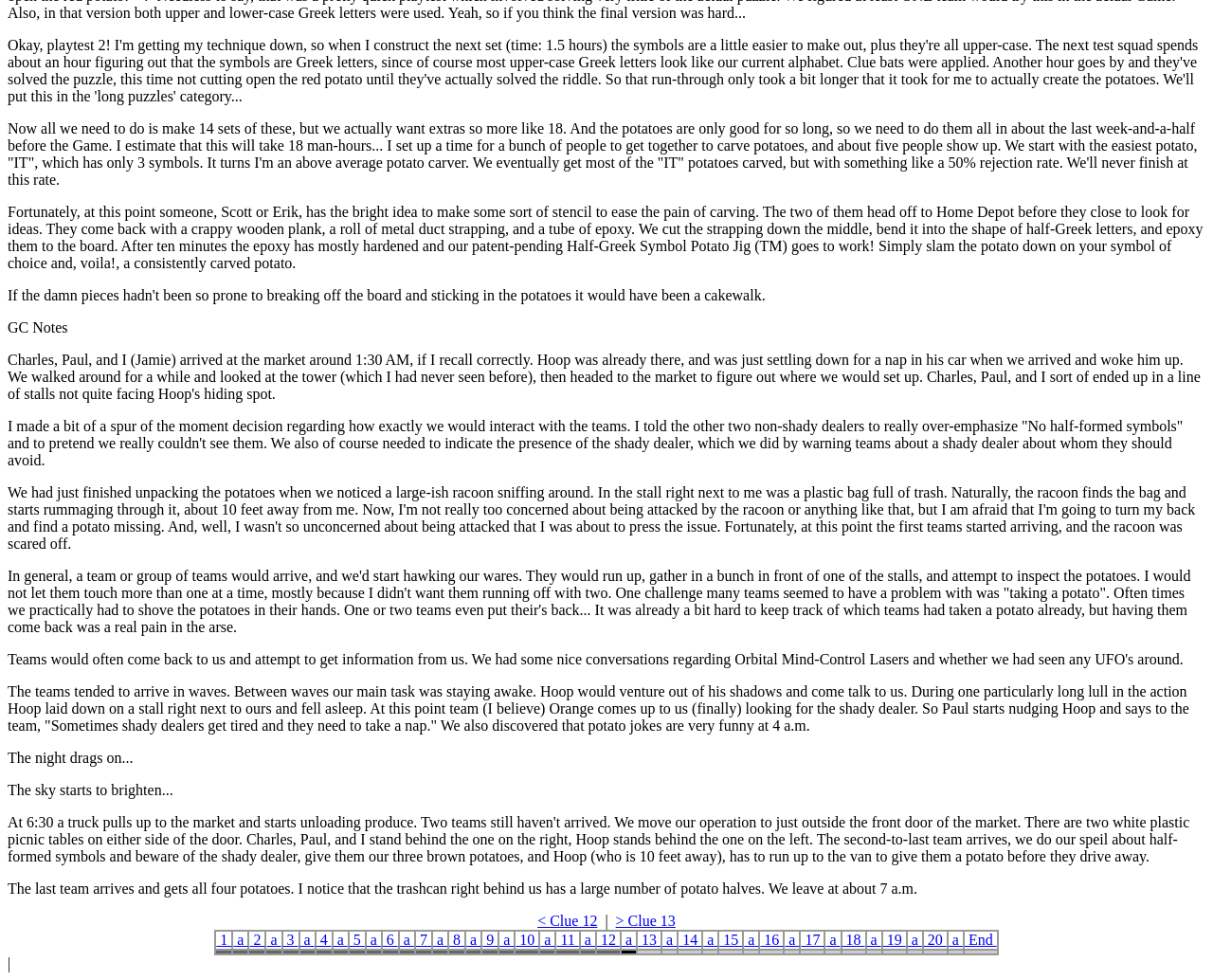Please find and report the bounding box coordinates of the element to click in order to perform the following action: "Click on 'Clue 13'". The coordinates should be expressed as four float numbers between 0 and 1, in the format [left, top, right, bottom].

[0.507, 0.931, 0.557, 0.948]